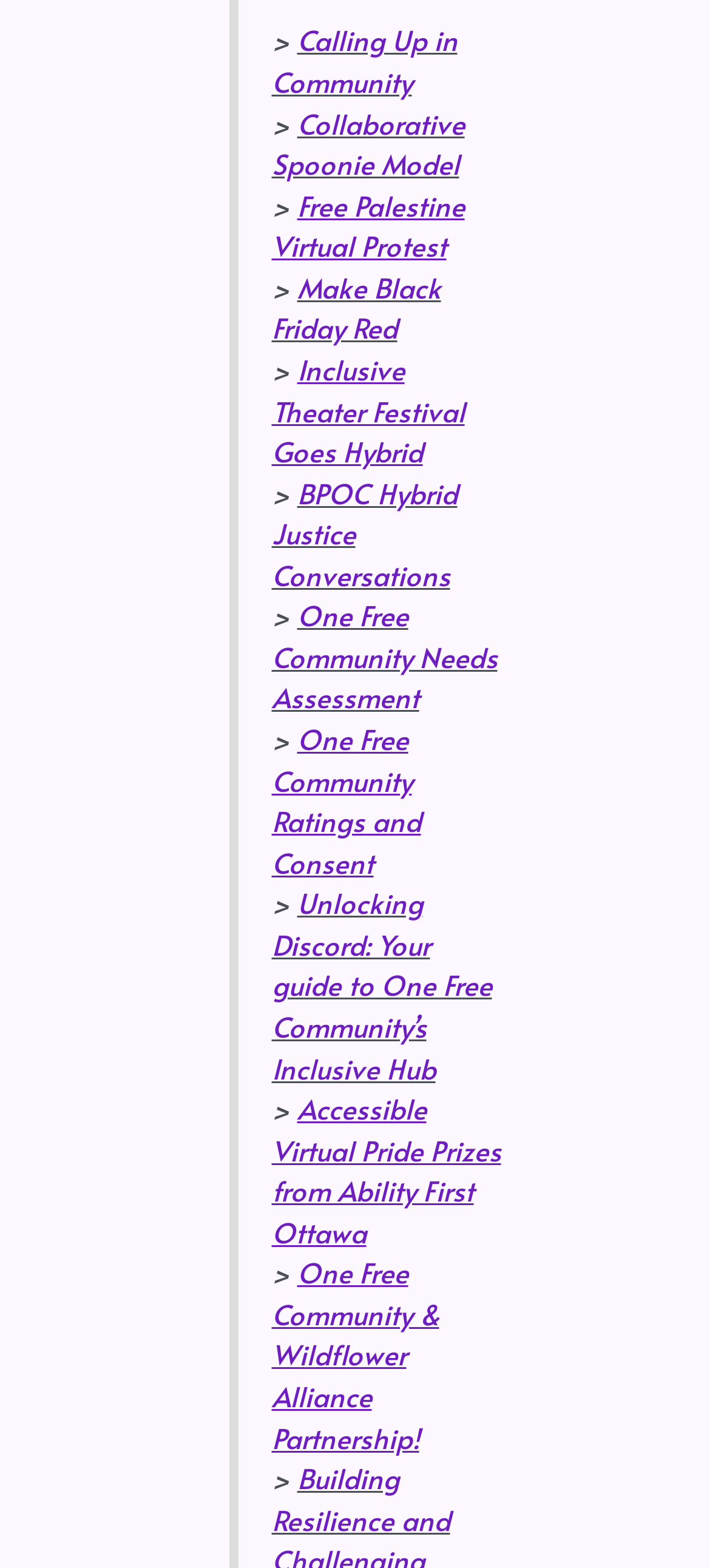Determine the bounding box for the described HTML element: "One Free Community Needs Assessment". Ensure the coordinates are four float numbers between 0 and 1 in the format [left, top, right, bottom].

[0.383, 0.38, 0.7, 0.457]